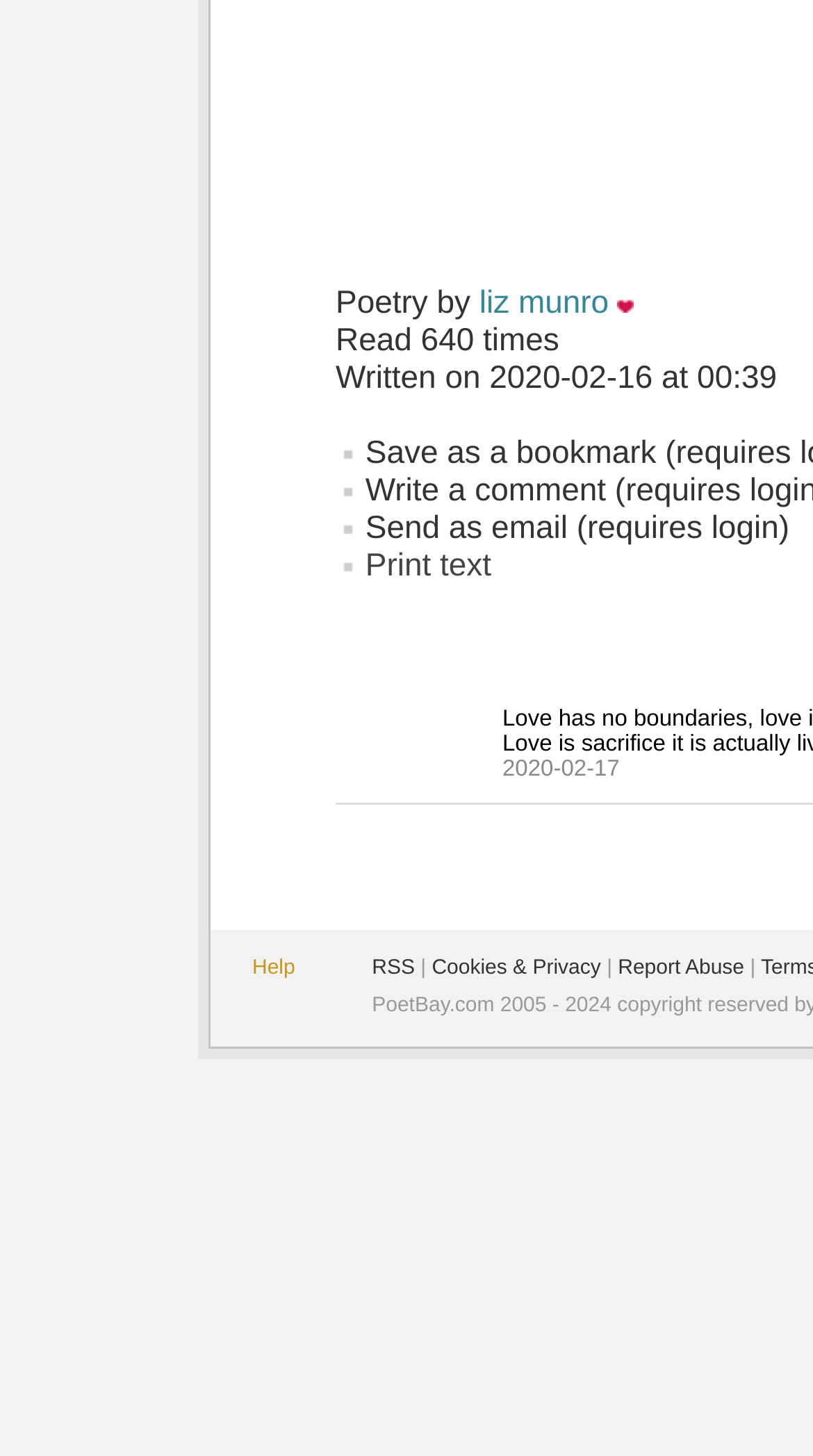Answer the question briefly using a single word or phrase: 
What is the option to share the poem?

Send as email